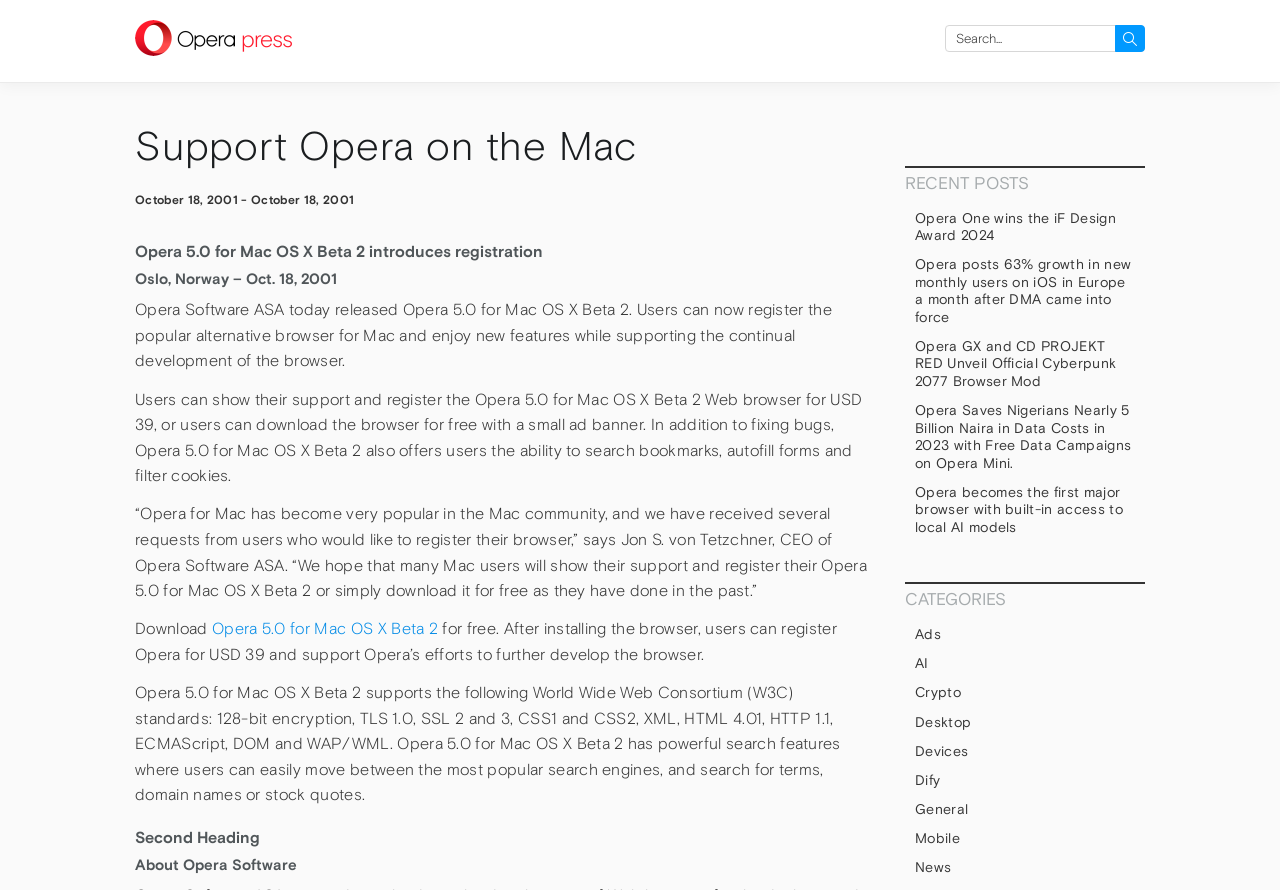Please identify the bounding box coordinates of where to click in order to follow the instruction: "Learn about Opera Software".

[0.105, 0.961, 0.684, 0.981]